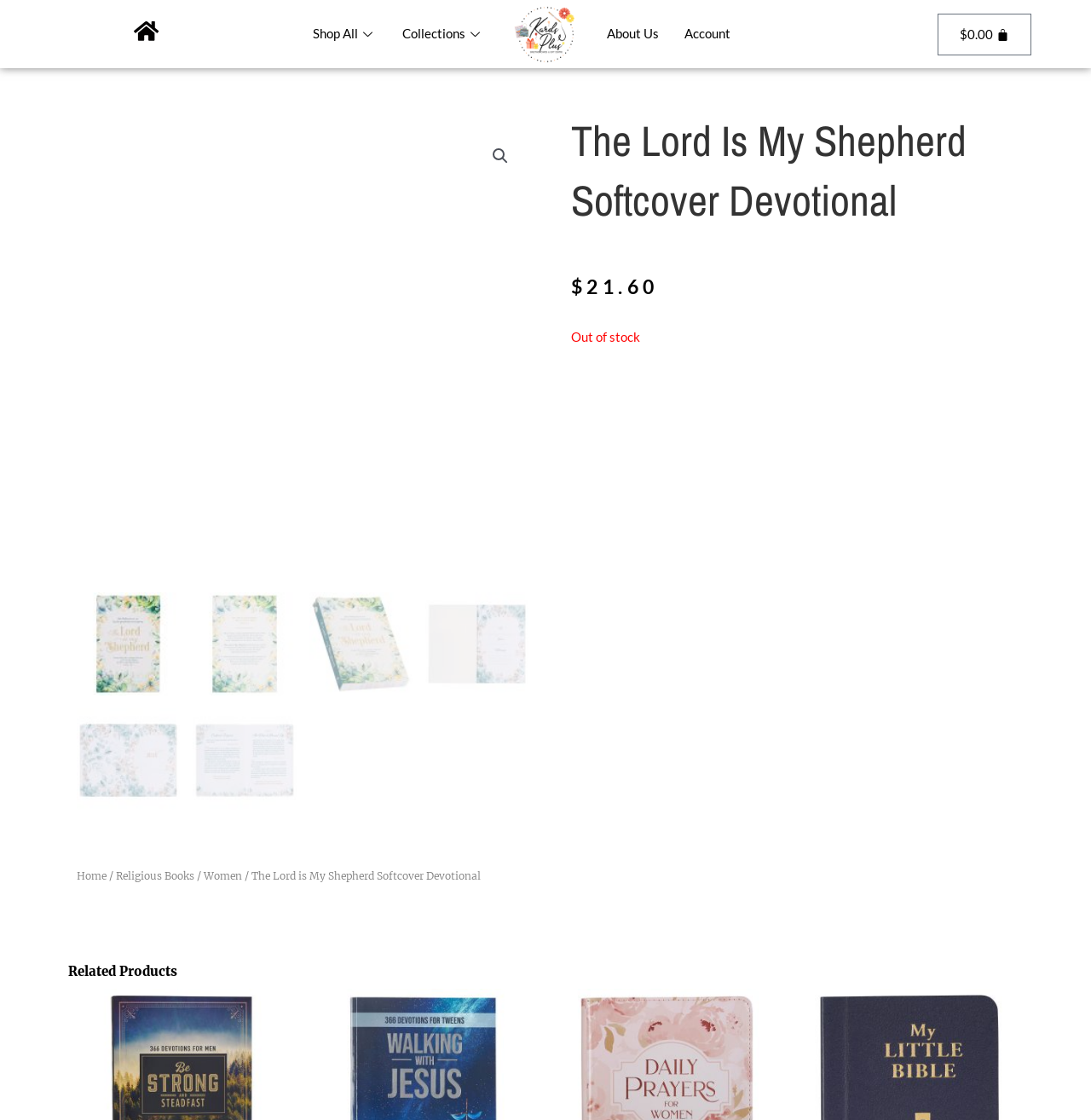What is the price of the devotional? Look at the image and give a one-word or short phrase answer.

$21.60